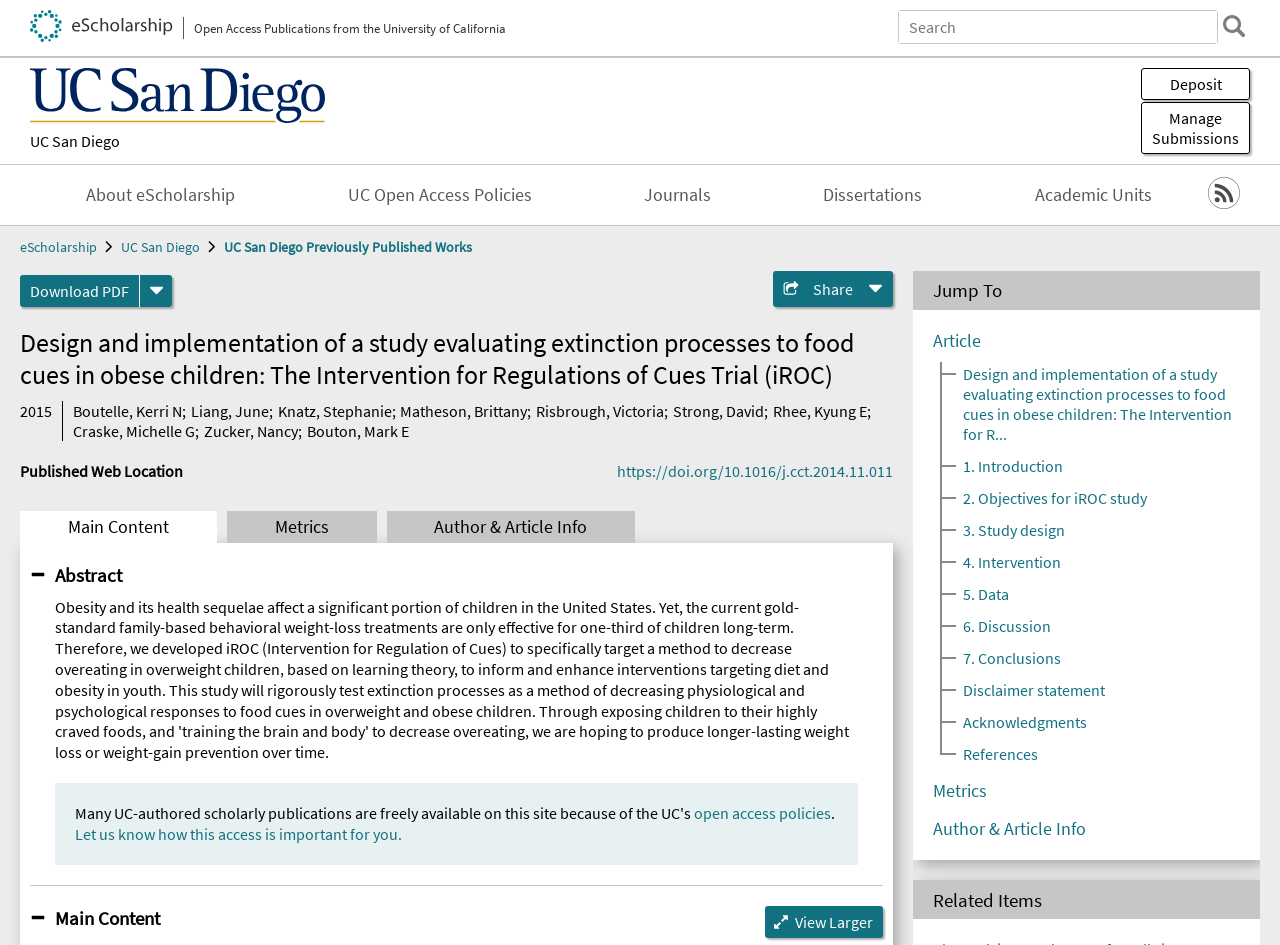Given the element description "2. Objectives for iROC study" in the screenshot, predict the bounding box coordinates of that UI element.

[0.752, 0.516, 0.896, 0.538]